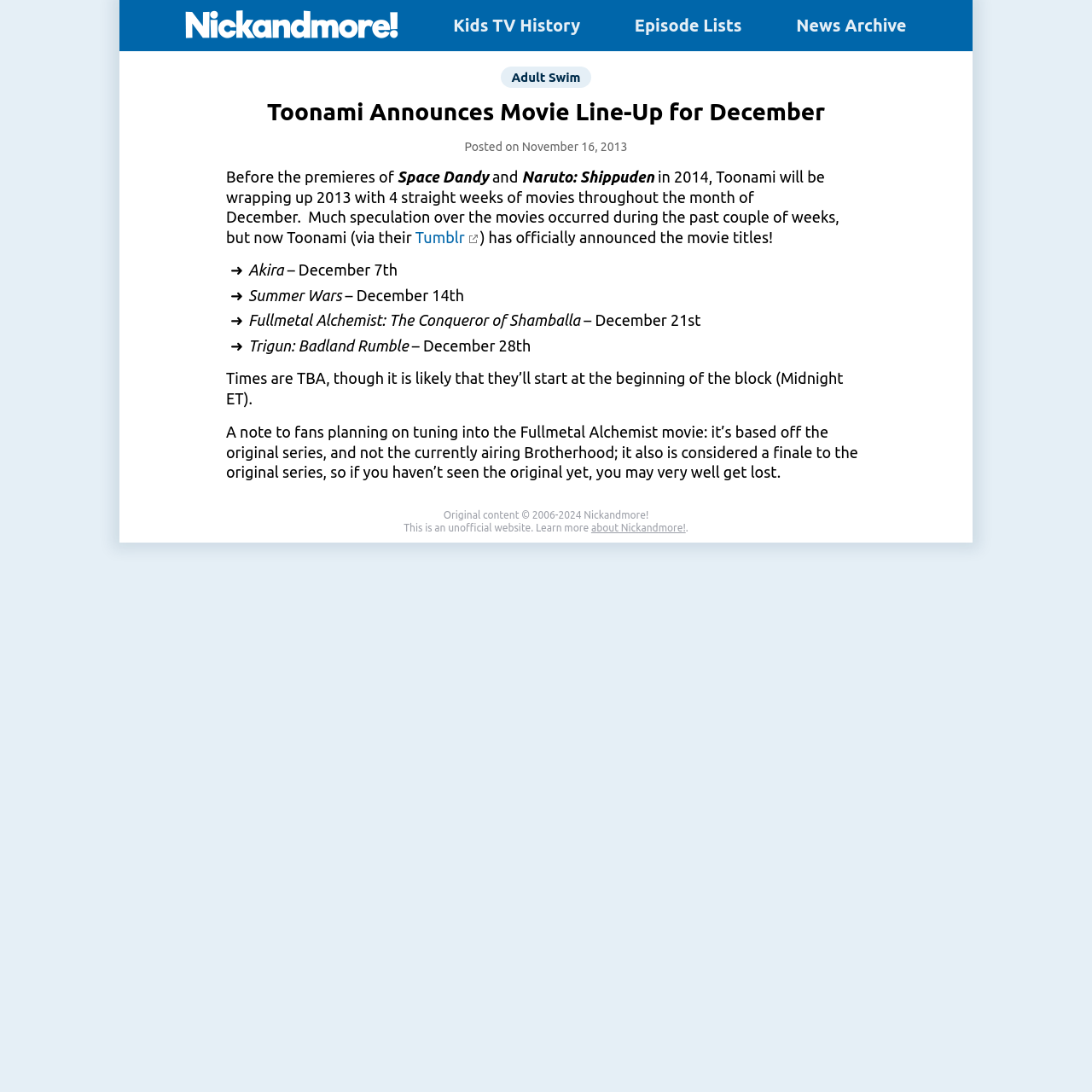What is the title of the first movie?
Answer the question with as much detail as possible.

The article lists the movie titles, and the first one is 'Akira', which is scheduled to air on December 7th.